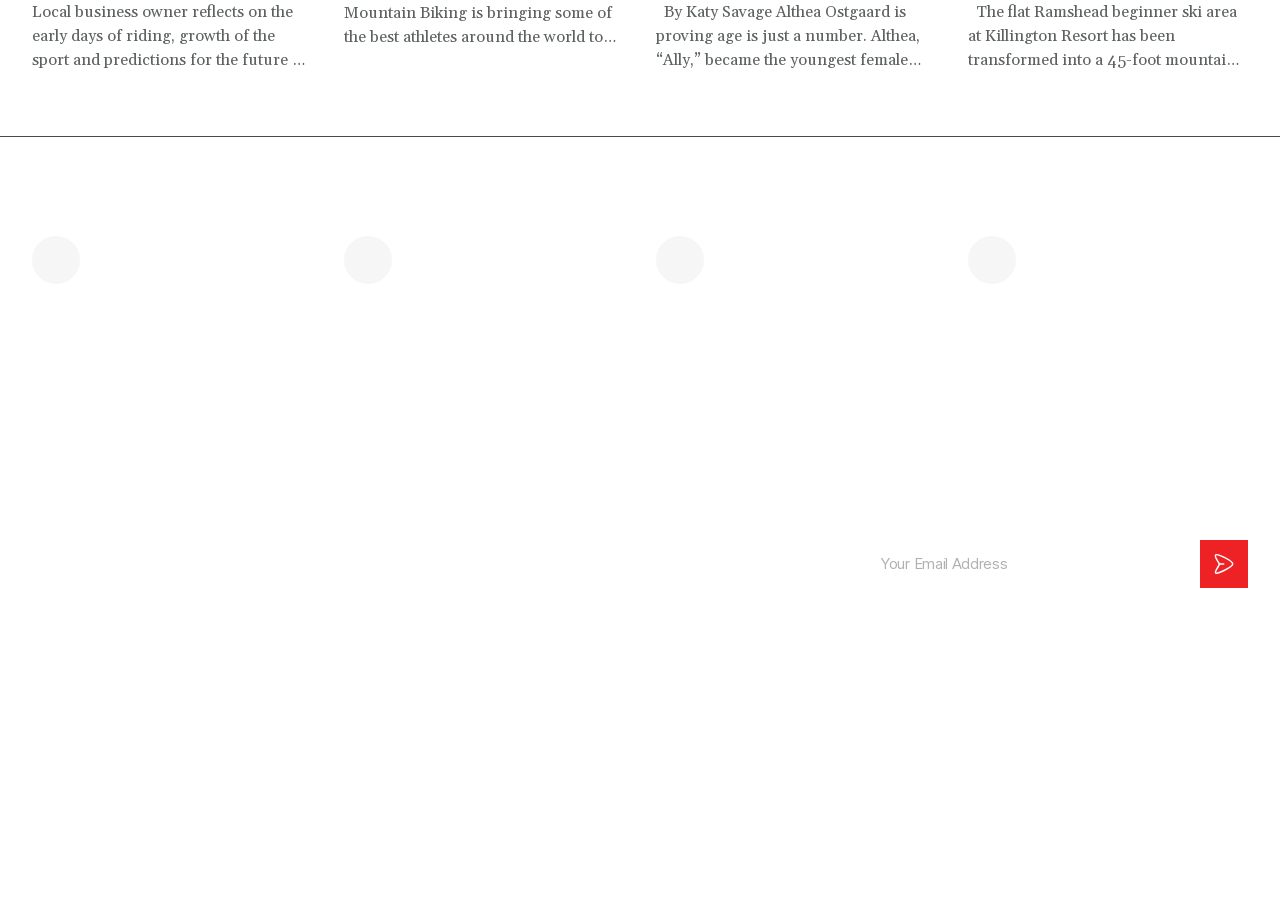Please find the bounding box coordinates of the element's region to be clicked to carry out this instruction: "Subscribe to the newsletter".

[0.938, 0.598, 0.975, 0.651]